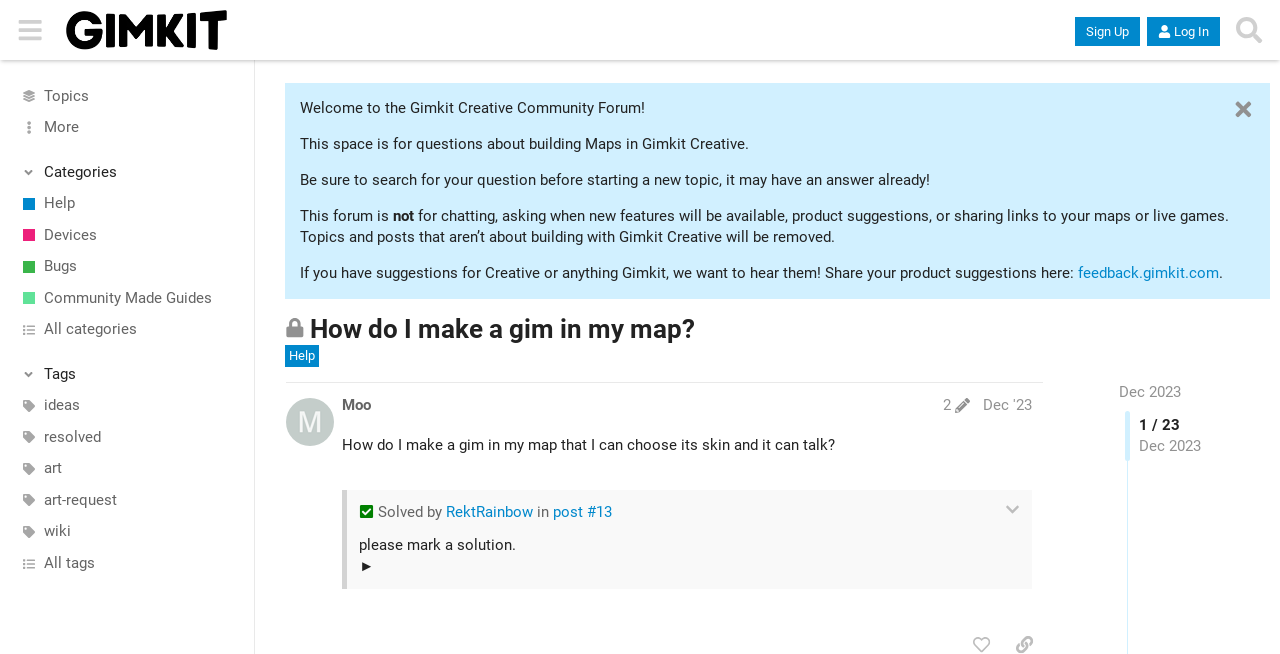Provide an in-depth caption for the webpage.

This webpage is a forum discussion page on Gimkit Creative, a platform for building maps. The page is divided into several sections. At the top, there is a header section with a logo, navigation buttons, and a search bar. Below the header, there are several links to different categories, including "Topics", "Help", "Devices", and "Bugs". 

On the left side of the page, there is a sidebar with buttons and links to various sections, including "Categories", "Tags", and "More". The sidebar also has a "Search" button and a "Sign Up" and "Log In" button at the top.

The main content of the page is a discussion thread about how to make a gim in a map that can choose its skin and talk. The thread has several posts, with the original post at the top and subsequent replies below. Each post has a username, a timestamp, and the post content. Some posts have images and links. The thread also has a "Solved" indicator, indicating that the question has been answered.

At the bottom of the page, there is a pagination section with a "1 / 23" indicator, suggesting that there are 23 pages of discussion in this thread.